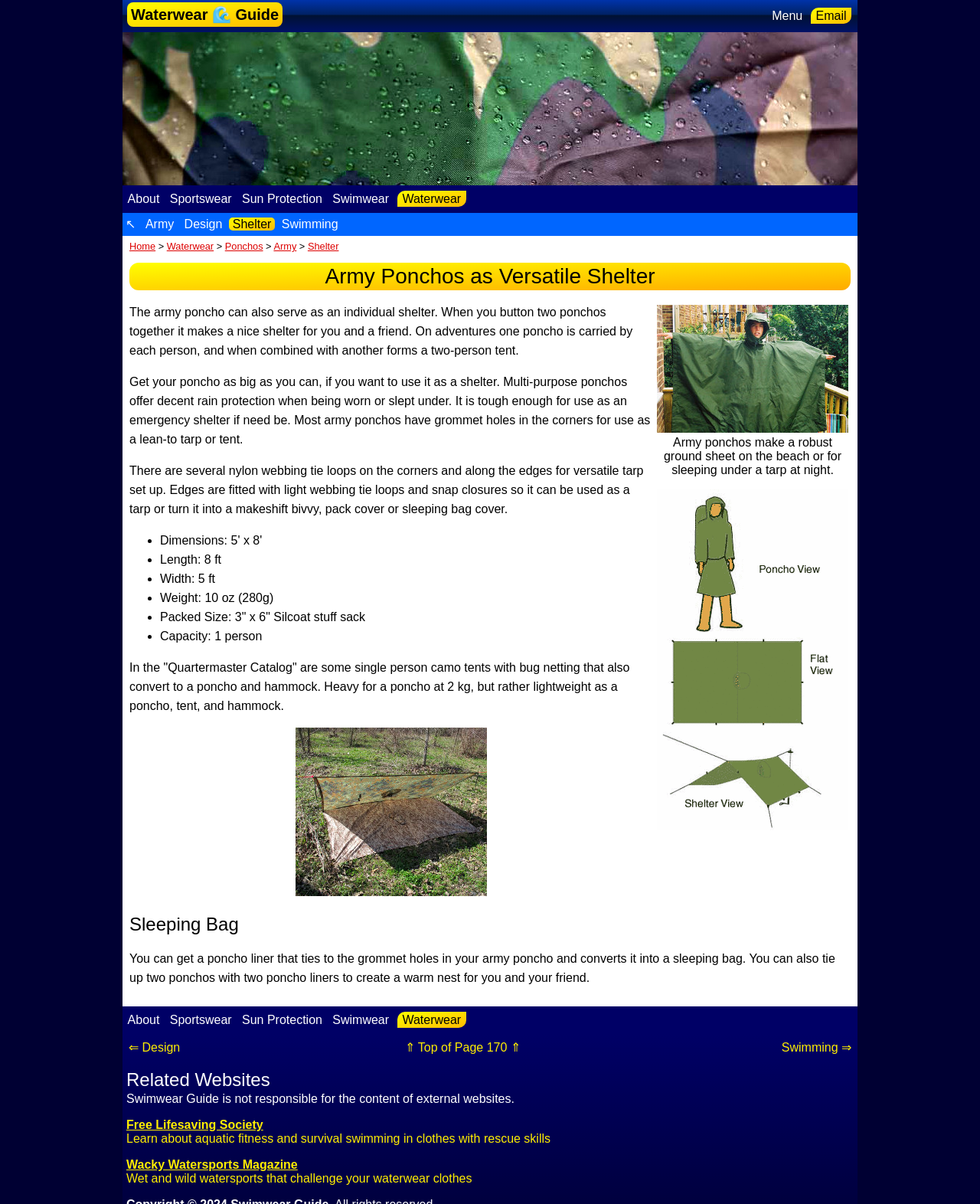Give a one-word or one-phrase response to the question:
What is the size of the poncho?

8 ft x 5 ft